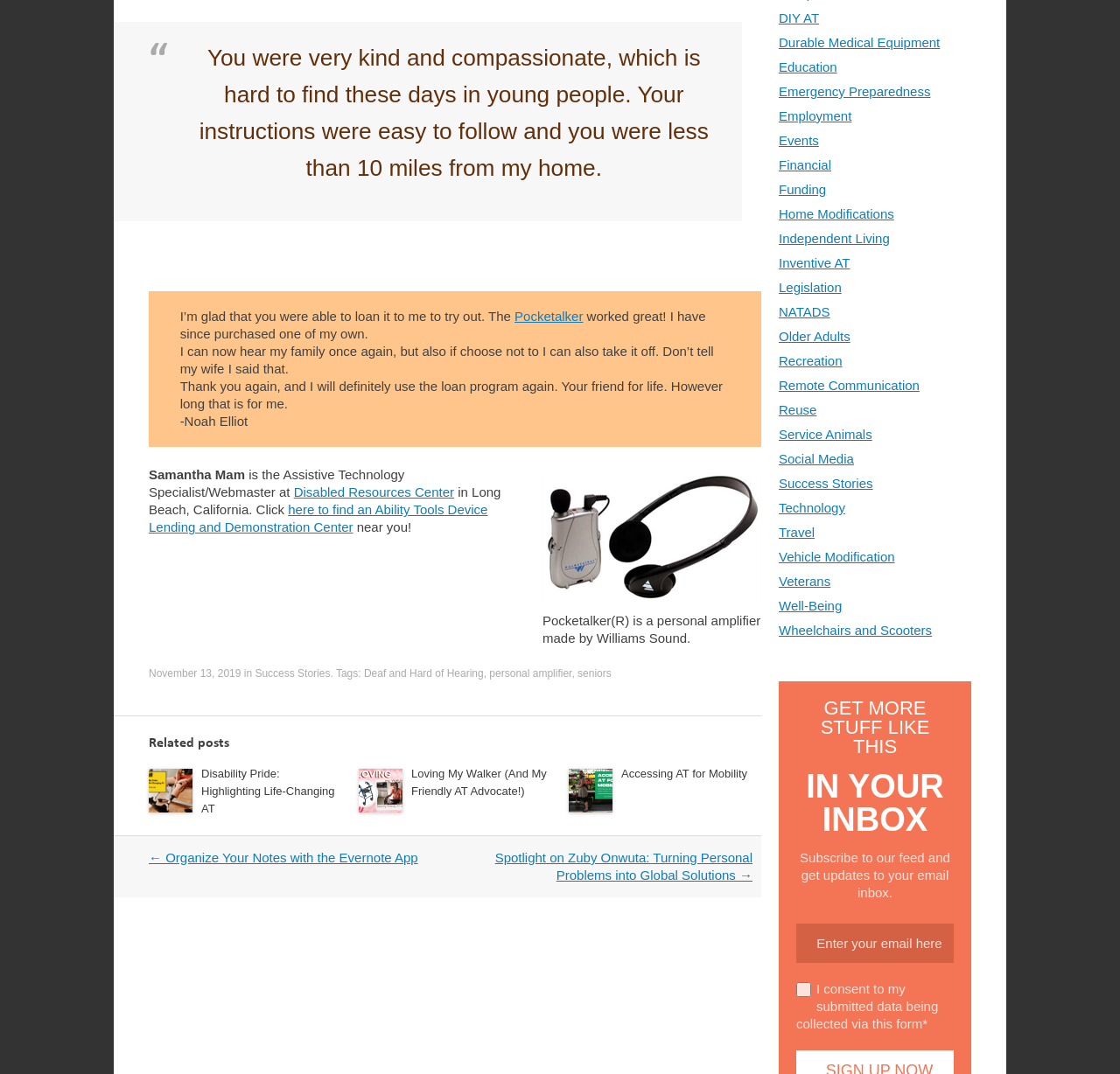Provide a thorough and detailed response to the question by examining the image: 
What is the name of the organization mentioned in the 'Accessing AT for Mobility' article?

The question asks about the name of the organization mentioned in the 'Accessing AT for Mobility' article. By looking at the article content, we can find the sentence 'Accessing AT for Mobility DLDC Success Story: FREED Center For Independent Living' which mentions the organization name as FREED Center For Independent Living.